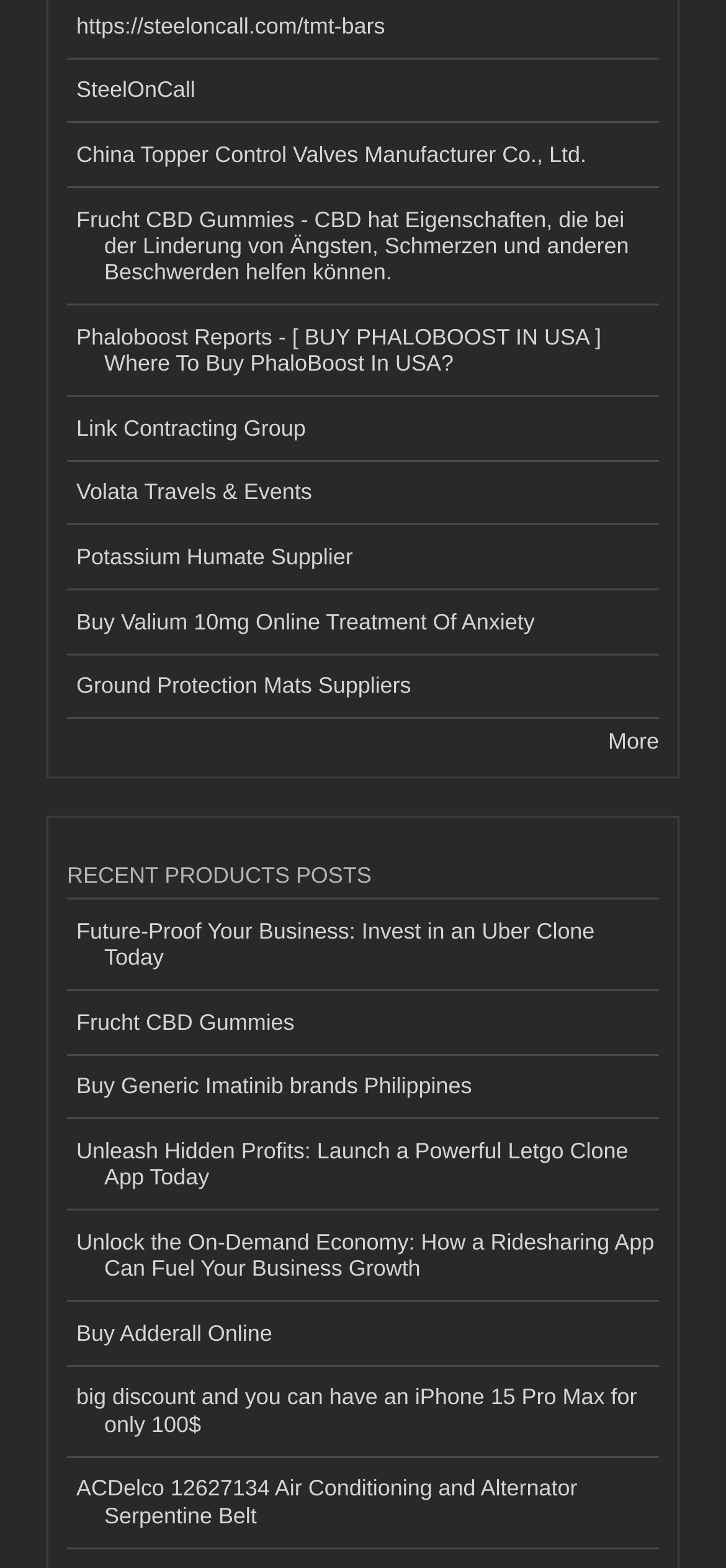What is the last link on the webpage? Based on the image, give a response in one word or a short phrase.

ACDelco 12627134 Air Conditioning and Alternator Serpentine Belt